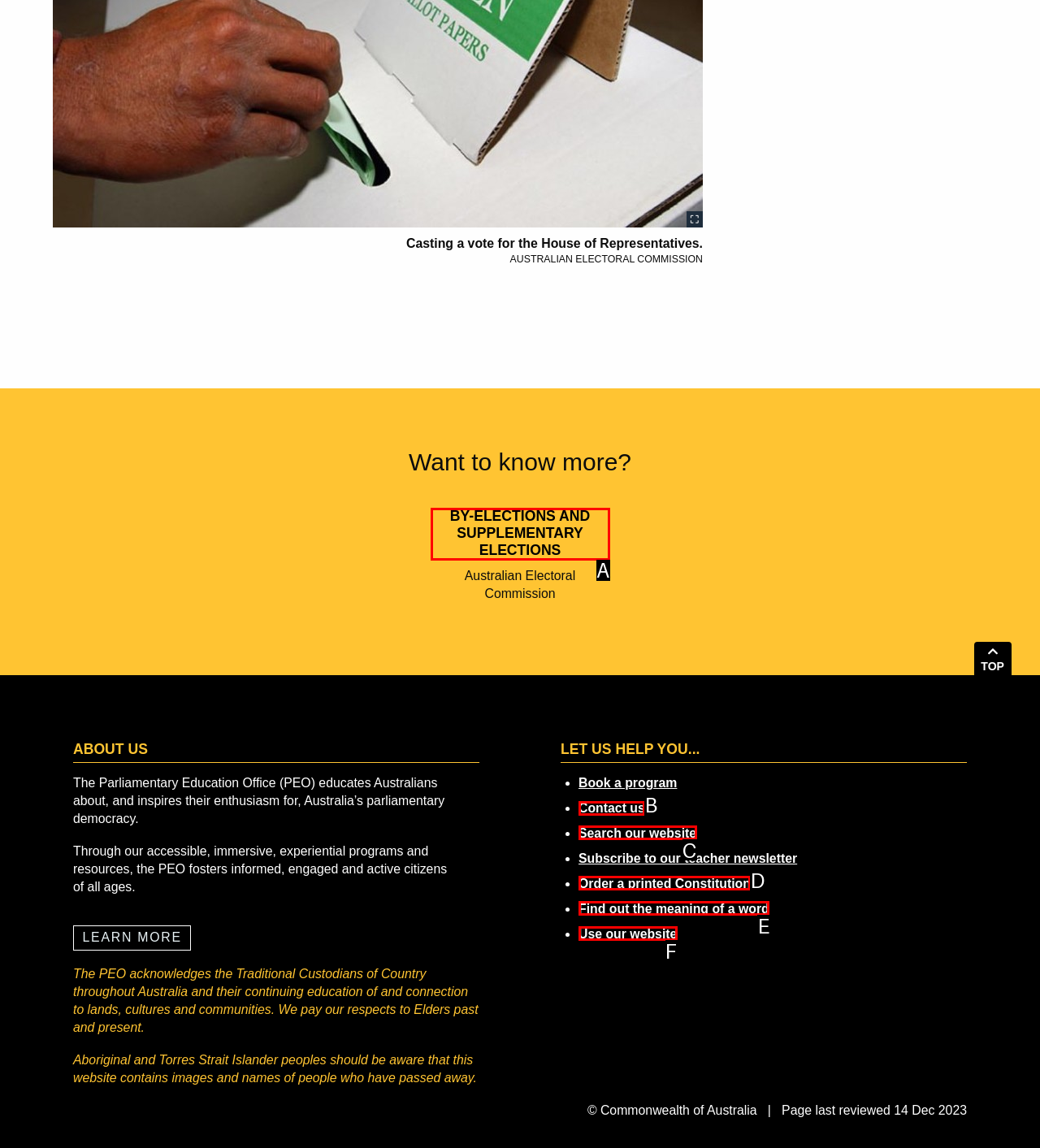Select the letter that corresponds to the UI element described as: Carla's game reviews
Answer by providing the letter from the given choices.

None